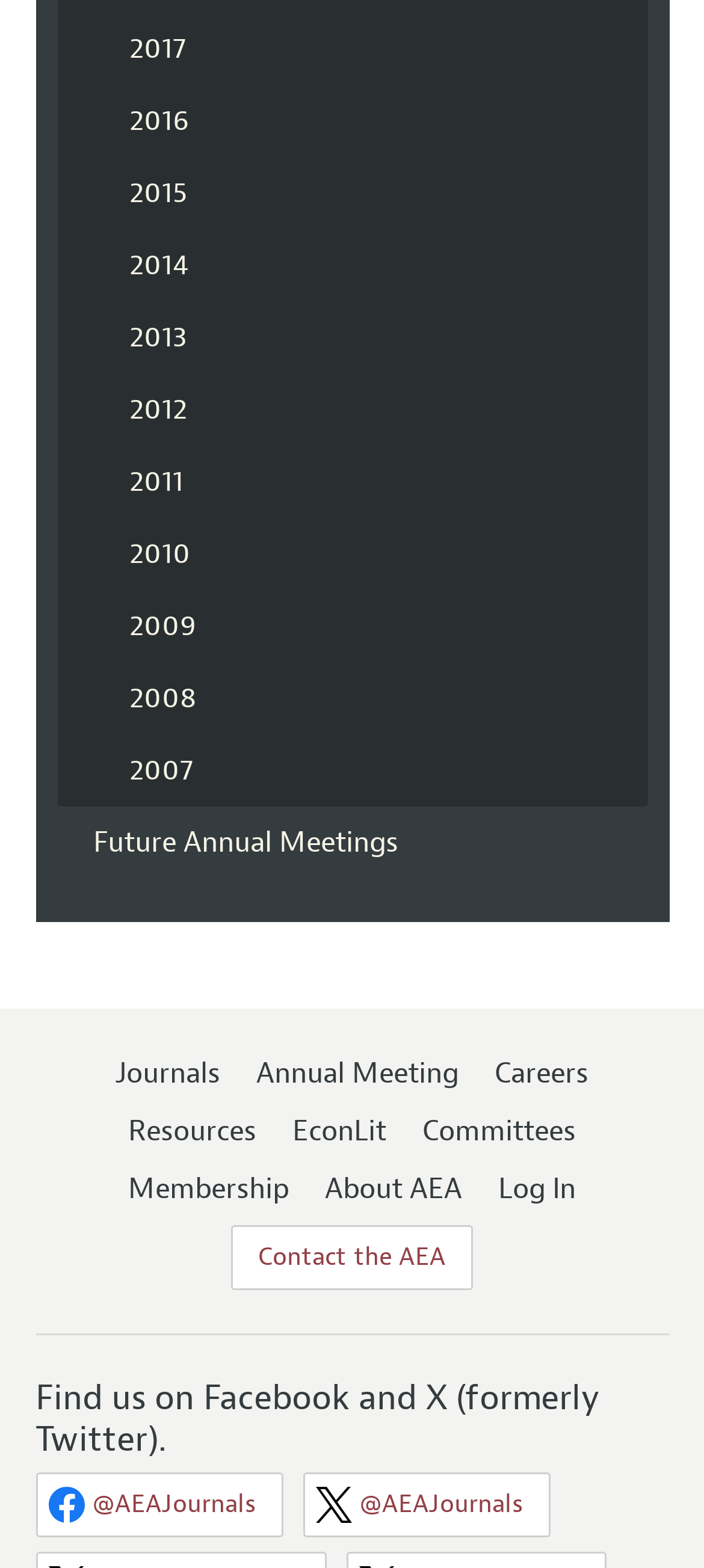Please find the bounding box coordinates of the section that needs to be clicked to achieve this instruction: "Go to Journals".

[0.164, 0.673, 0.313, 0.696]